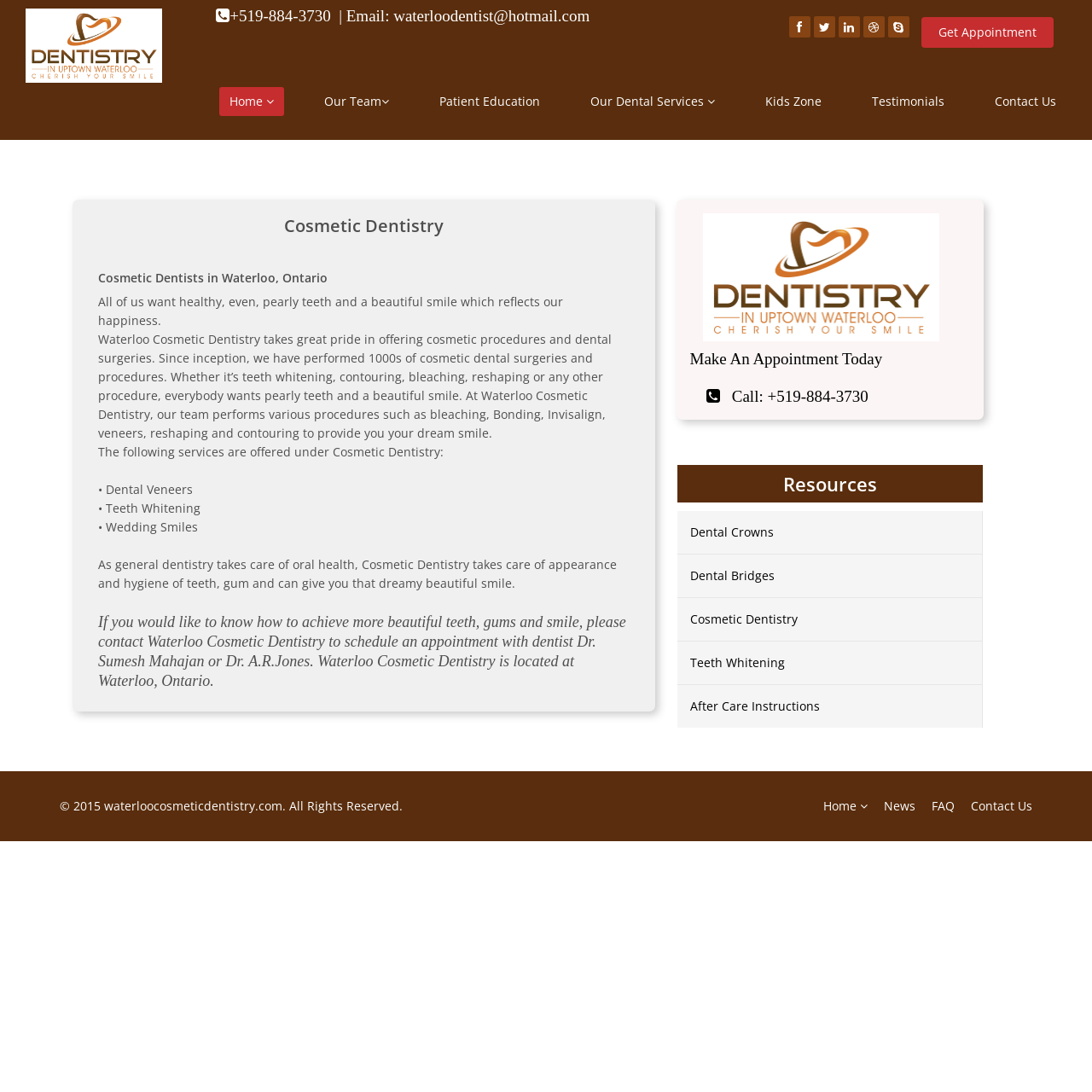Carefully examine the image and provide an in-depth answer to the question: How can I schedule an appointment with the dentist?

I found the answer by reading the text under the 'Cosmetic Dentistry' heading, which says 'If you would like to know how to achieve more beautiful teeth, gums and smile, please contact Waterloo Cosmetic Dentistry to schedule an appointment with dentist Dr. Sumesh Mahajan or Dr. A.R.Jones'.